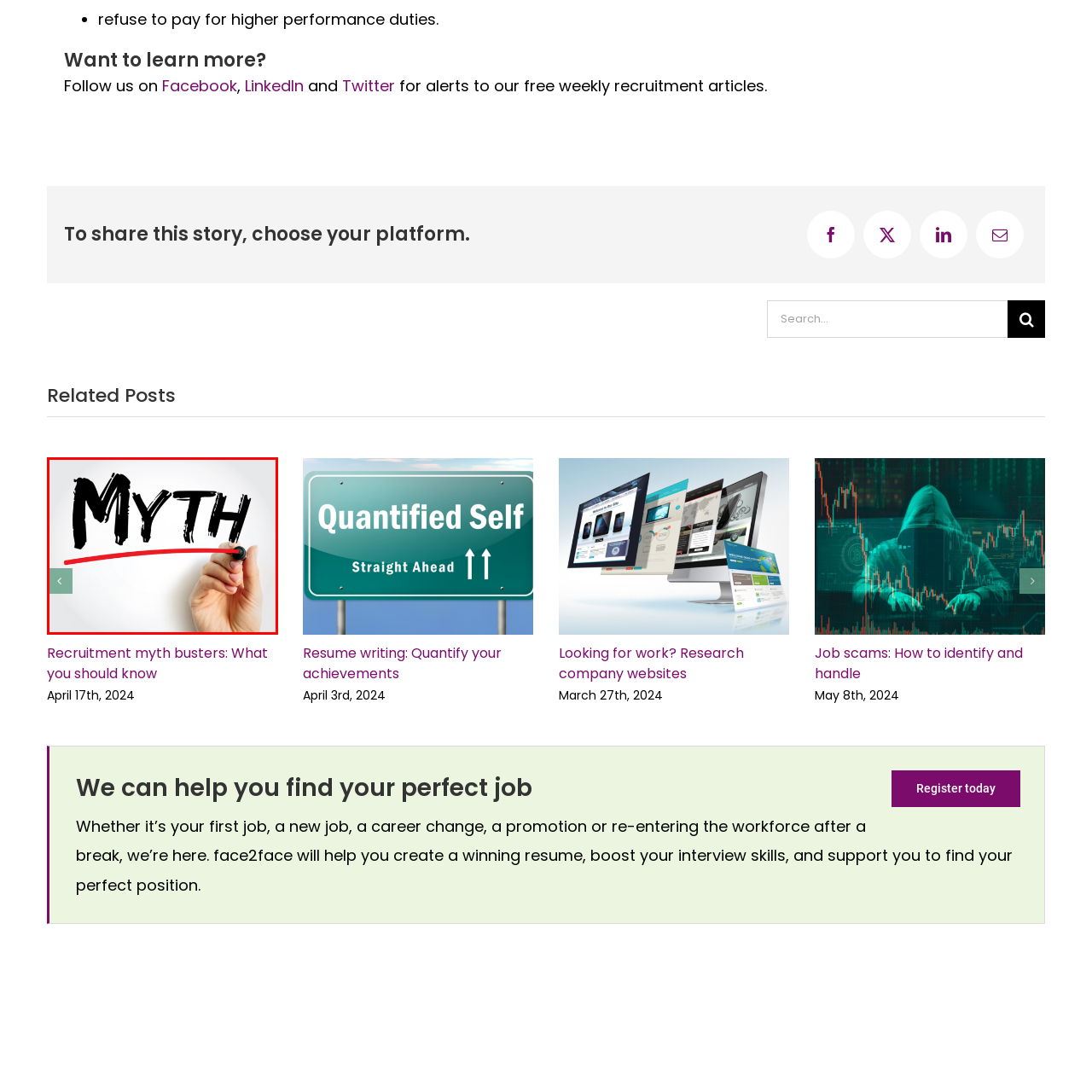What color is the line underneath the word 'MYTH'?
Please analyze the image within the red bounding box and respond with a detailed answer to the question.

According to the caption, a vibrant red line is drawn underneath the word 'MYTH', suggesting that it is being emphasized or corrected.